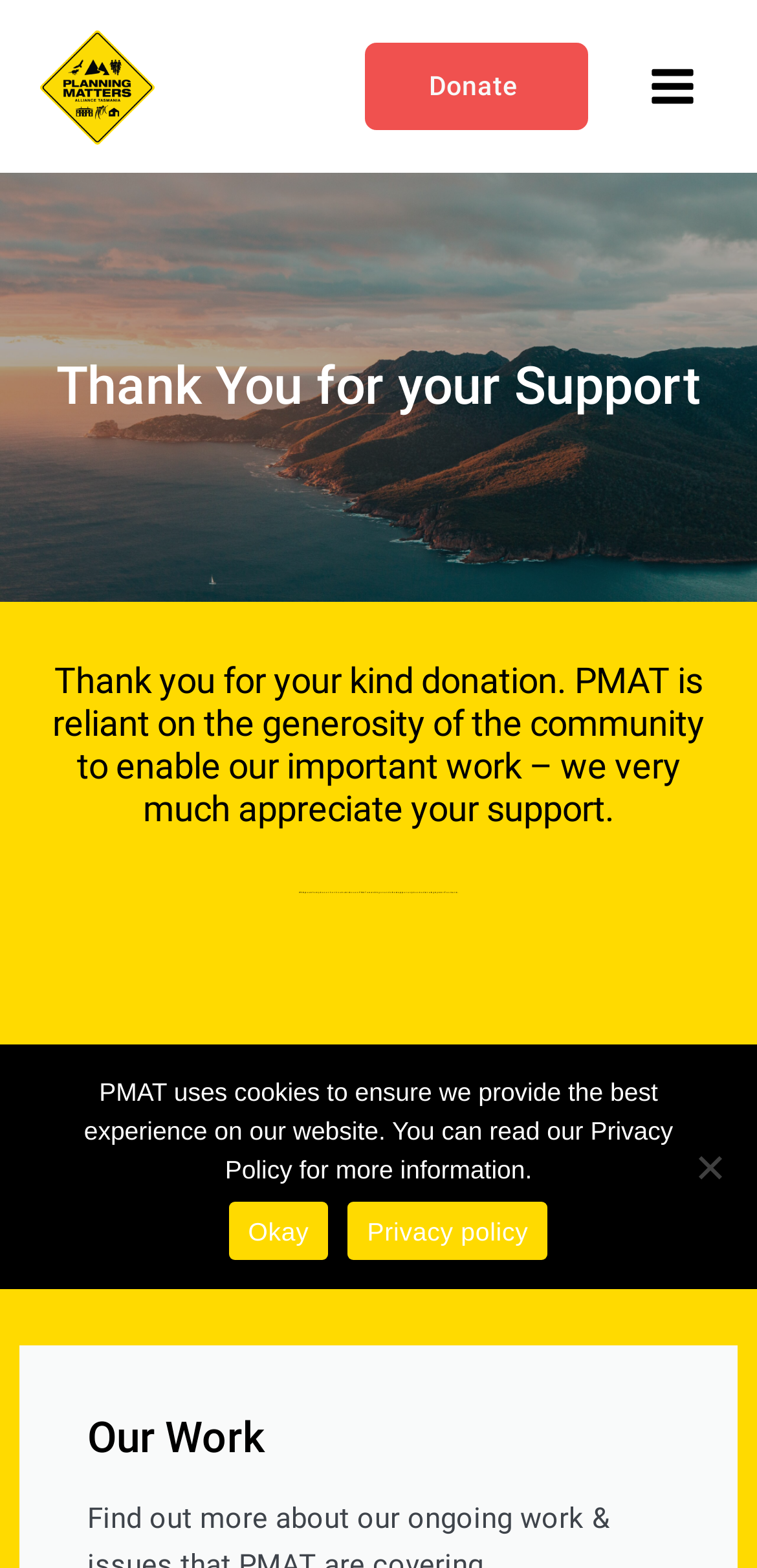Describe all significant elements and features of the webpage.

Here is the detailed description of the webpage:

The webpage has a prominent logo of Planning Matters Alliance Tasmania at the top left corner, which is a link. Next to it, there is a "Donate" link. On the top right corner, there is a "Main Menu" button that is not expanded.

Below the top navigation, there is a large heading that reads "Thank You for your Support" followed by a subheading that expresses gratitude for the user's kind donation and explains the importance of community support for the organization's work.

Underneath the heading, there is a paragraph of text that invites the user to explore current issues and ways to join the organization in advocating for Tasmania.

On the right side of the page, there is a large image of Hobart City from above, which takes up most of the vertical space.

At the bottom of the page, there is a heading that reads "Our Work".

Additionally, there is a cookie notice dialog at the bottom of the page, which is not modal. The dialog contains a message about the organization's use of cookies and provides links to read the Privacy Policy and to accept the cookies. There is also a "No" button at the bottom right corner of the dialog.